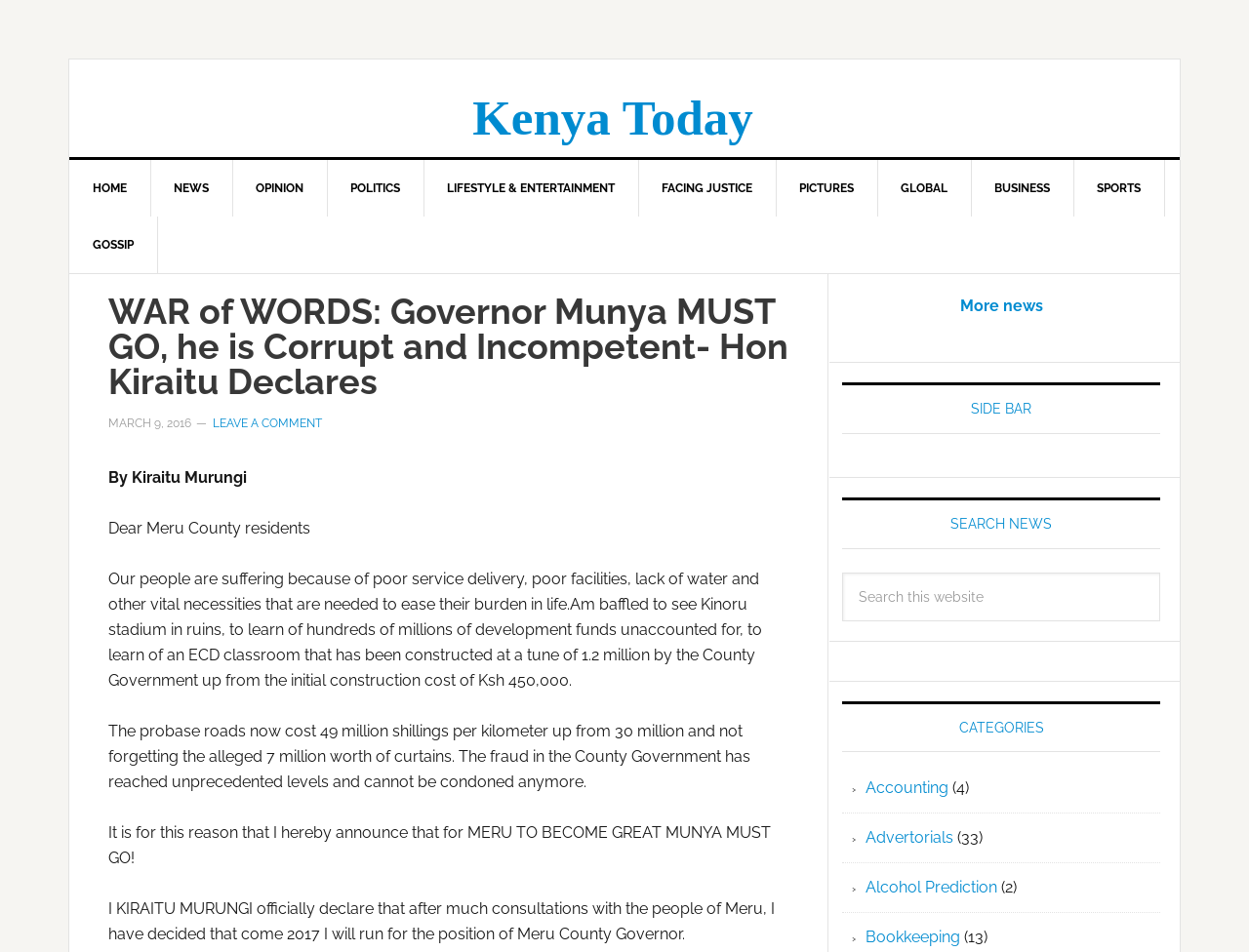What is the current state of Kinoru stadium?
Please elaborate on the answer to the question with detailed information.

The article mentions that 'I am baffled to see Kinoru stadium in ruins...' This implies that the current state of Kinoru stadium is that it is in ruins.